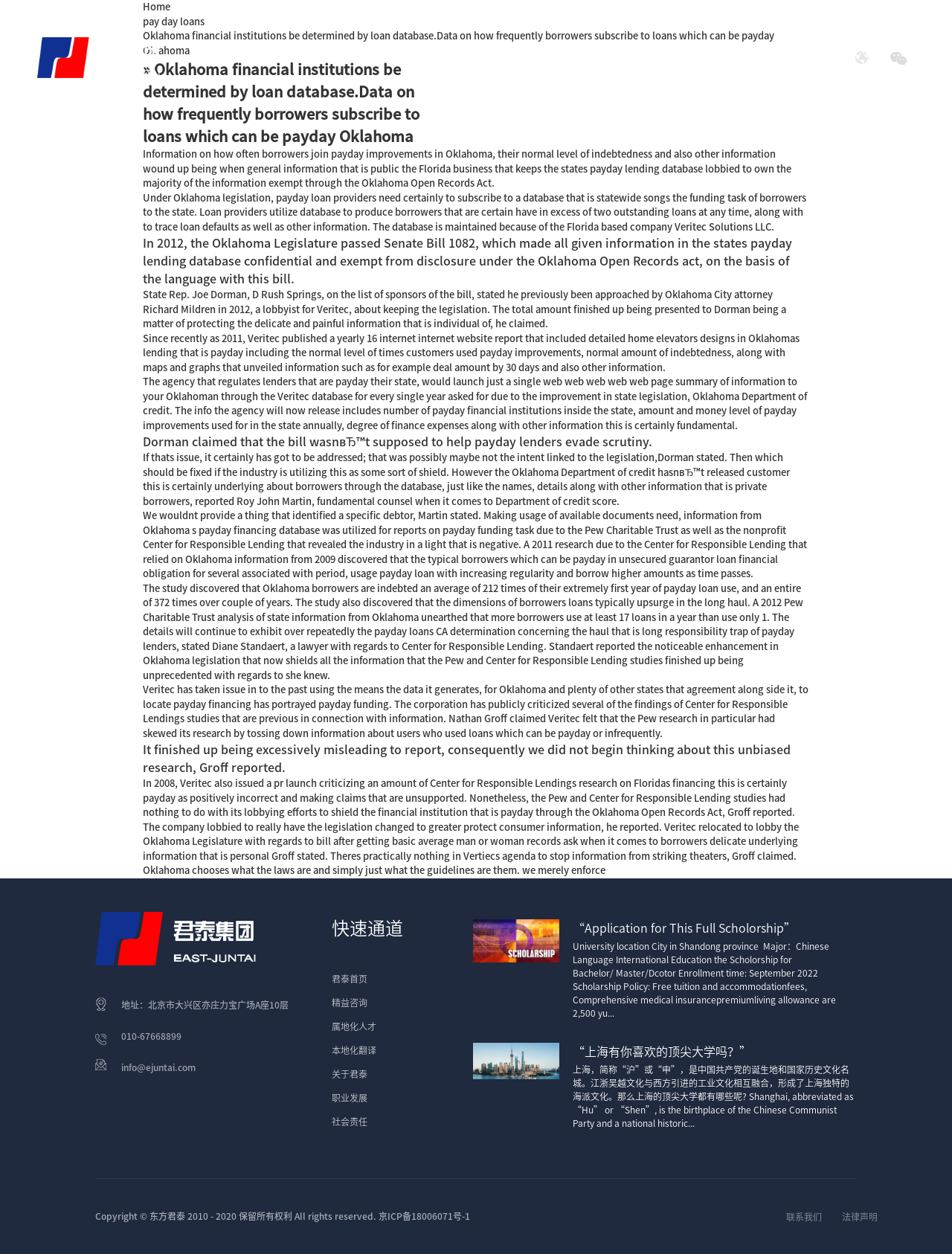Please indicate the bounding box coordinates for the clickable area to complete the following task: "Go to Home page". The coordinates should be specified as four float numbers between 0 and 1, i.e., [left, top, right, bottom].

[0.15, 0.002, 0.179, 0.009]